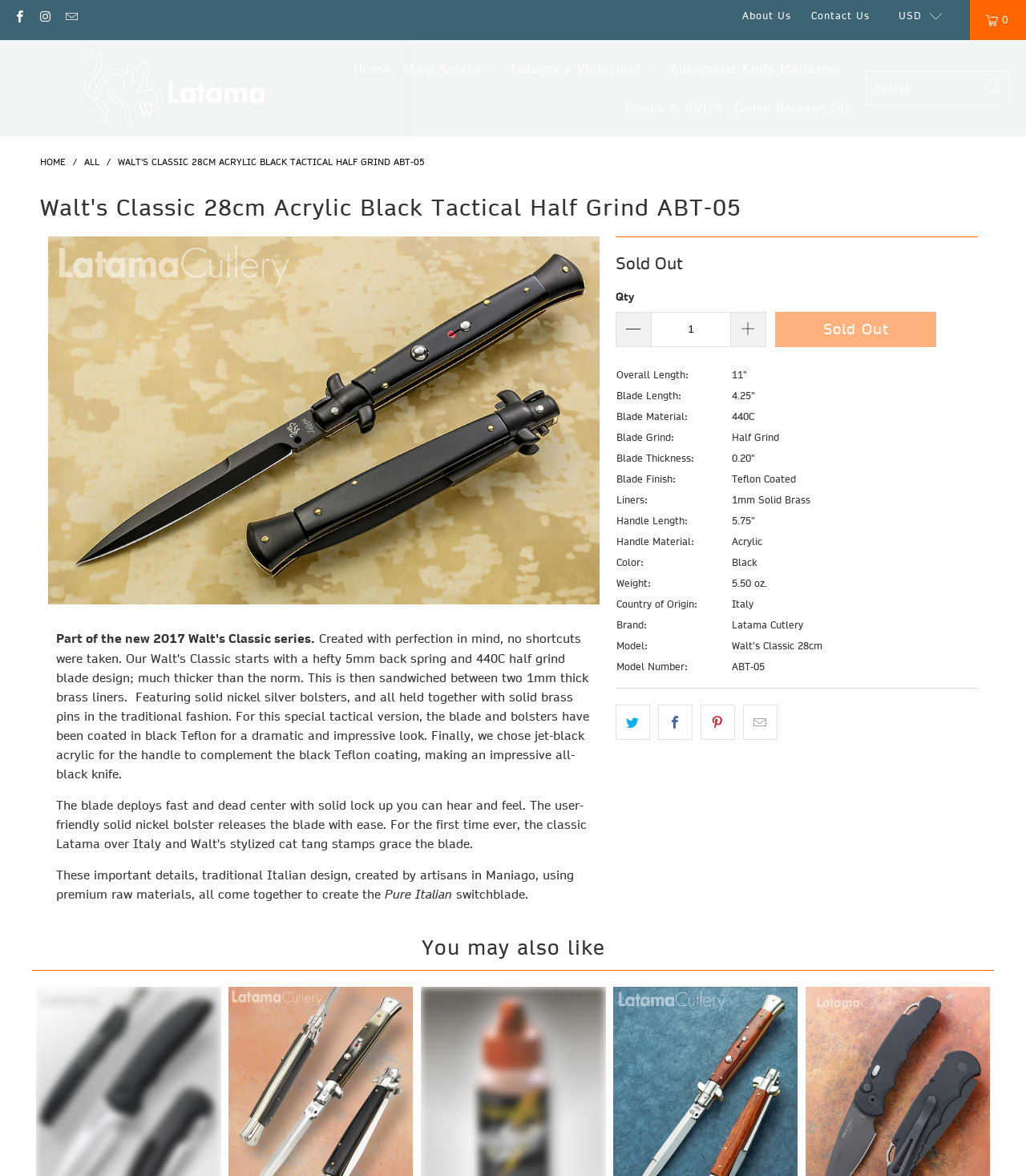Please identify the bounding box coordinates of the element that needs to be clicked to perform the following instruction: "Click on the 'About Us' link".

[0.723, 0.0, 0.771, 0.027]